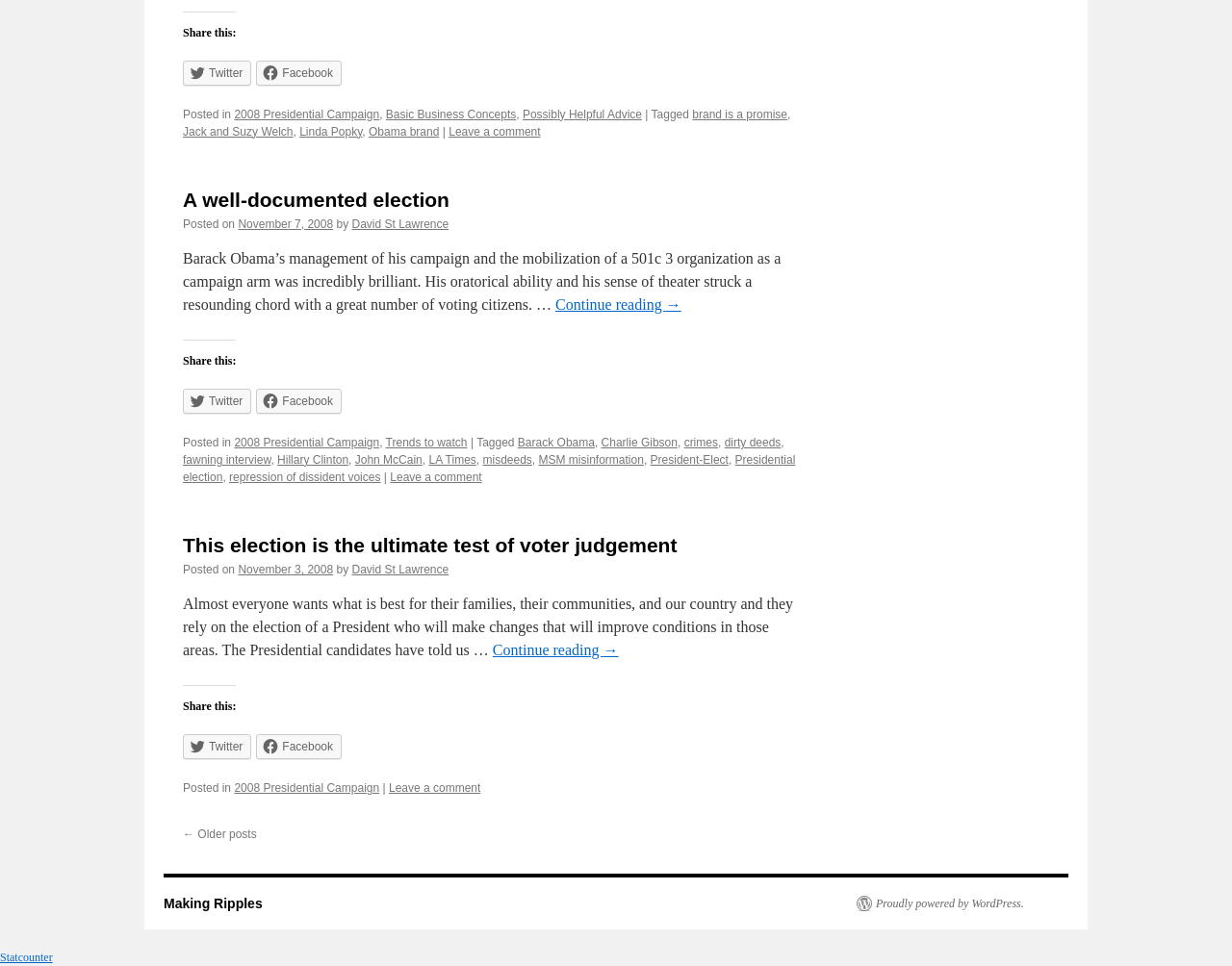Determine the bounding box coordinates of the area to click in order to meet this instruction: "Share on Twitter".

[0.148, 0.062, 0.204, 0.088]